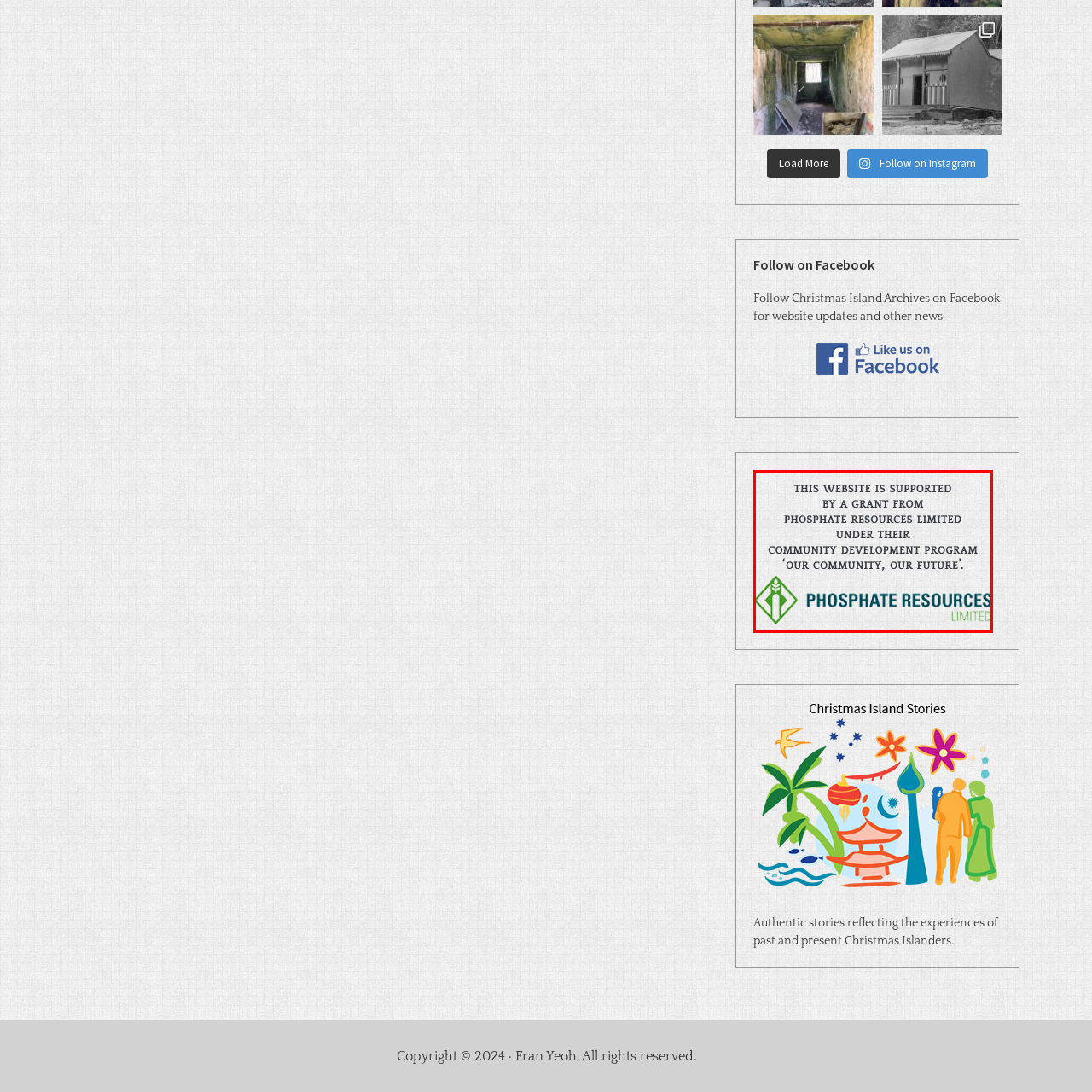What is the purpose of the grant from Phosphate Resources Limited?
Analyze the image within the red bounding box and respond to the question with a detailed answer derived from the visual content.

The caption states that the website is supported by a grant from Phosphate Resources Limited, which is part of their Community Development Program, indicating that the purpose of the grant is to support community engagement and development.